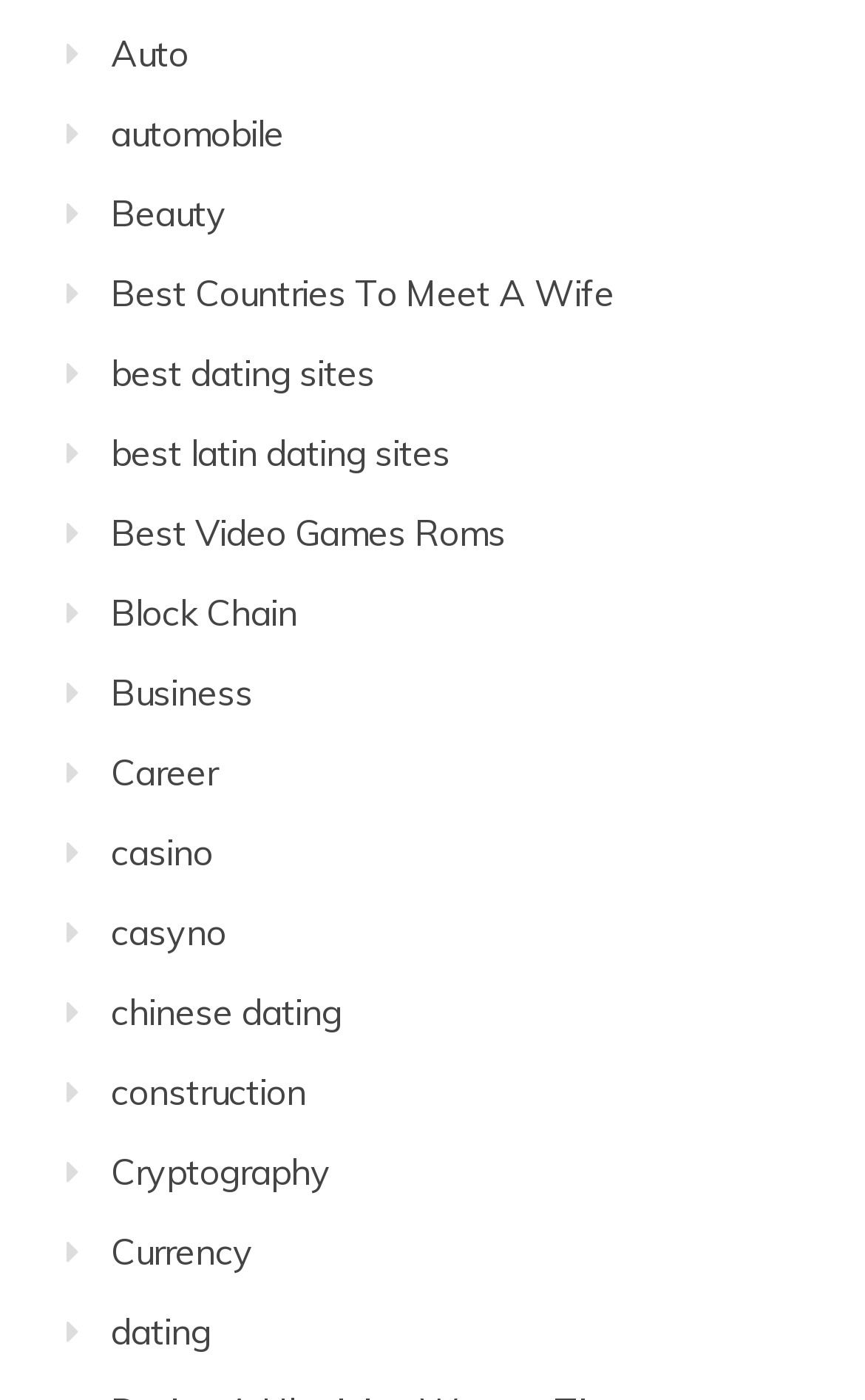Please indicate the bounding box coordinates for the clickable area to complete the following task: "click on 'Auto' link". The coordinates should be specified as four float numbers between 0 and 1, i.e., [left, top, right, bottom].

[0.128, 0.022, 0.218, 0.054]